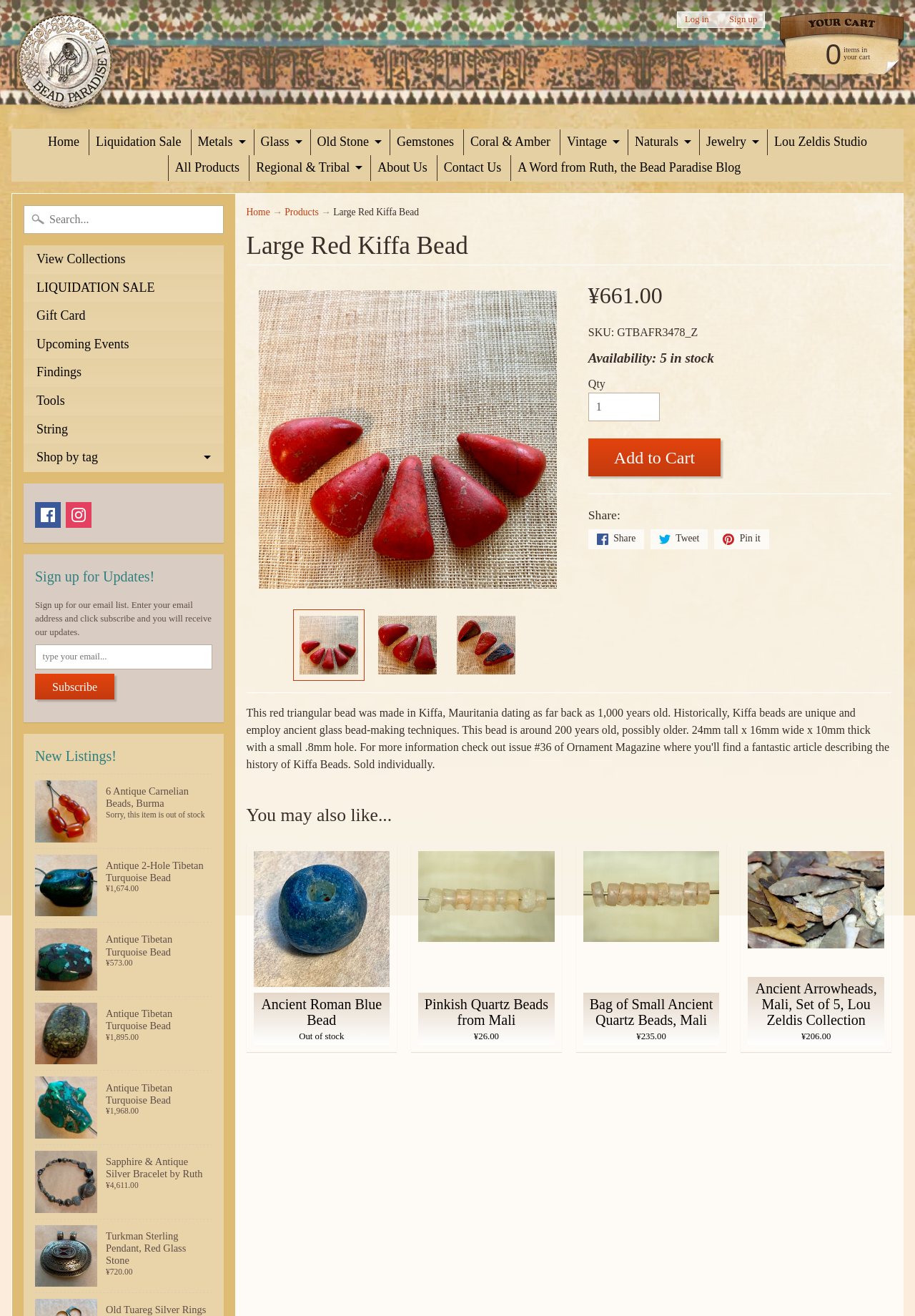What is the availability of the product?
Based on the visual, give a brief answer using one word or a short phrase.

5 in stock